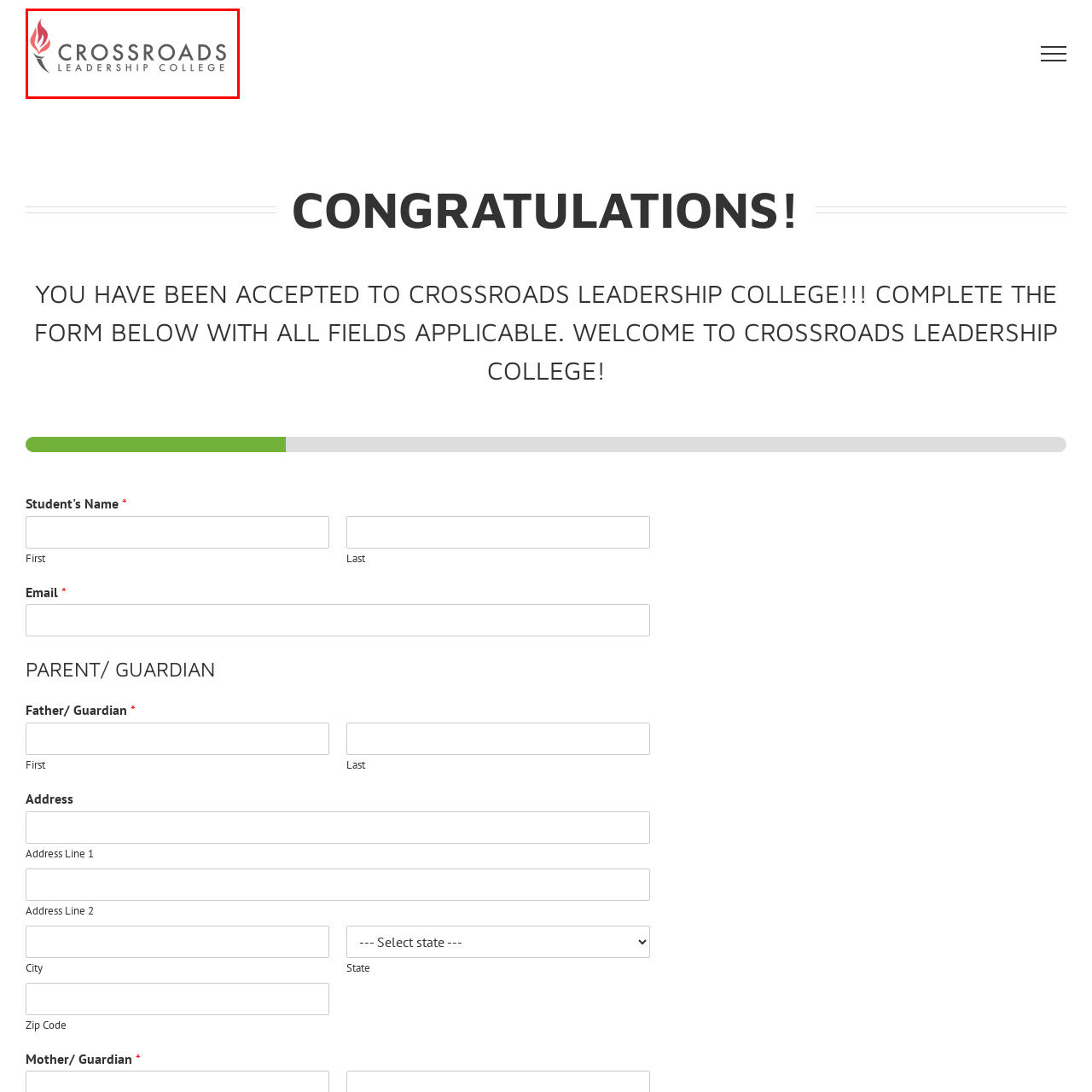Examine the image inside the red outline, What is the purpose of the logo?
 Answer with a single word or phrase.

To convey sense of purpose and community